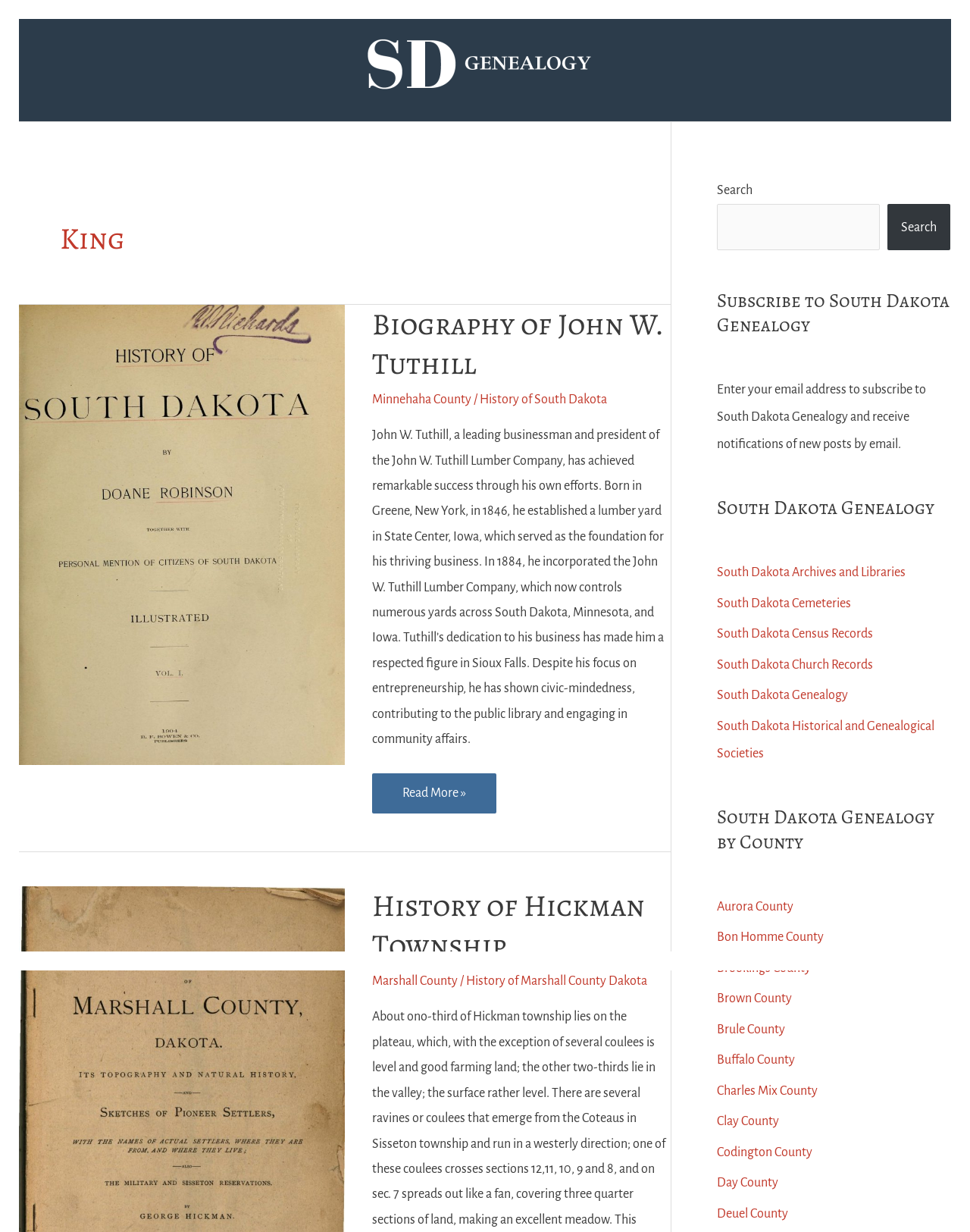Locate the bounding box coordinates of the element to click to perform the following action: 'View history of Marshall County Dakota'. The coordinates should be given as four float values between 0 and 1, in the form of [left, top, right, bottom].

[0.02, 0.909, 0.355, 0.92]